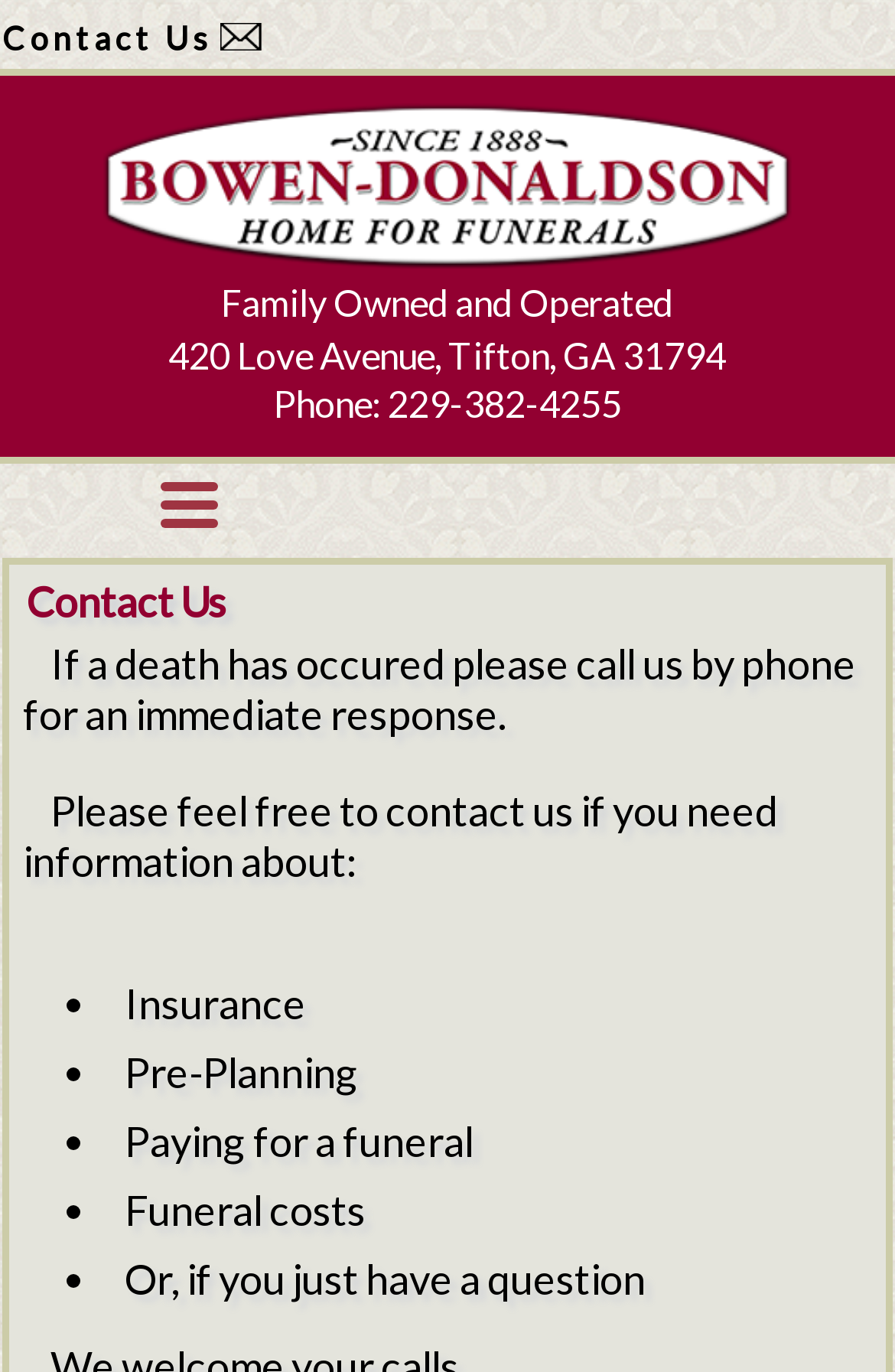Provide the bounding box coordinates of the UI element that matches the description: "parent_node: Contact Us".

[0.246, 0.013, 0.295, 0.042]